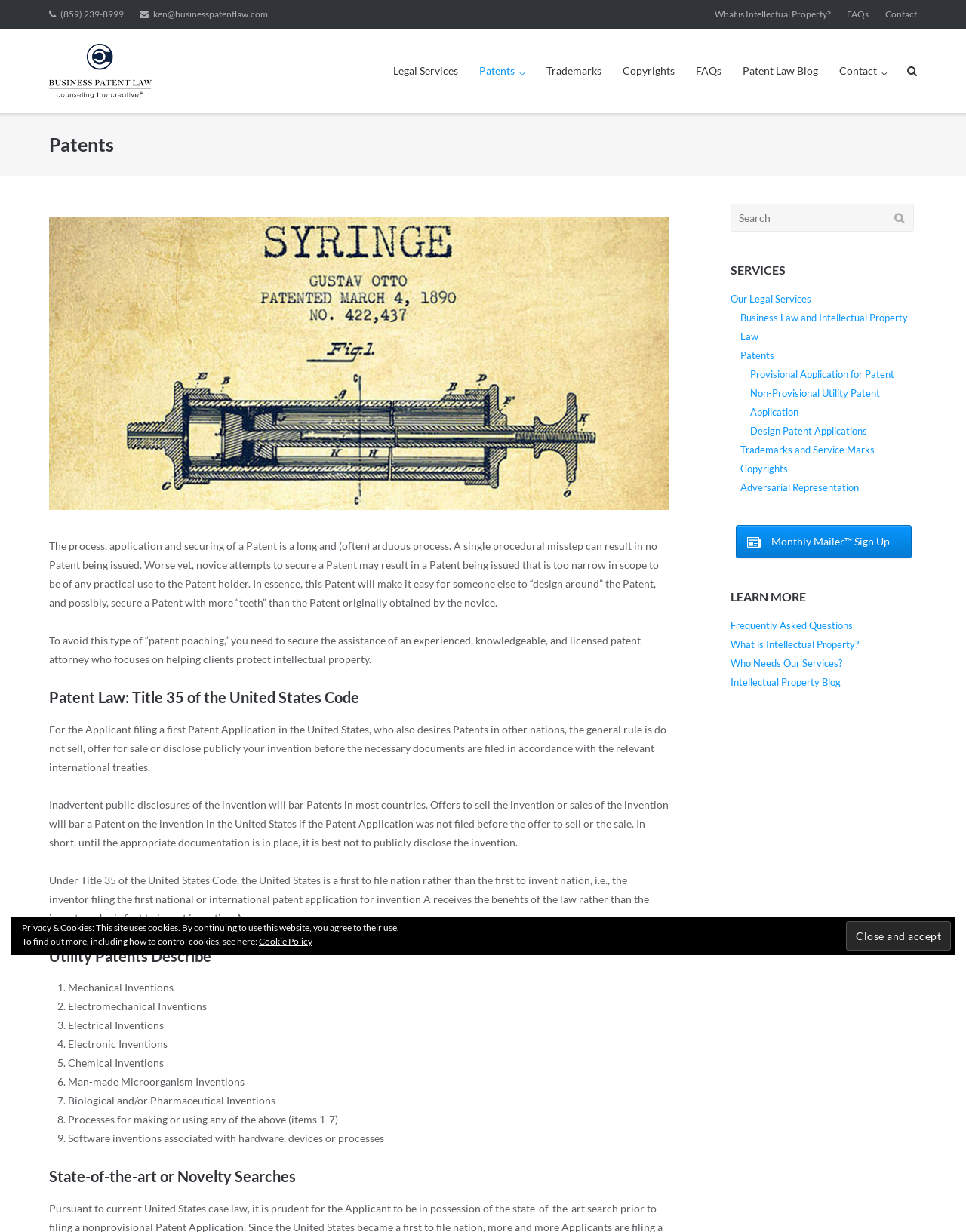Find and specify the bounding box coordinates that correspond to the clickable region for the instruction: "Learn more about Patents".

[0.496, 0.024, 0.544, 0.092]